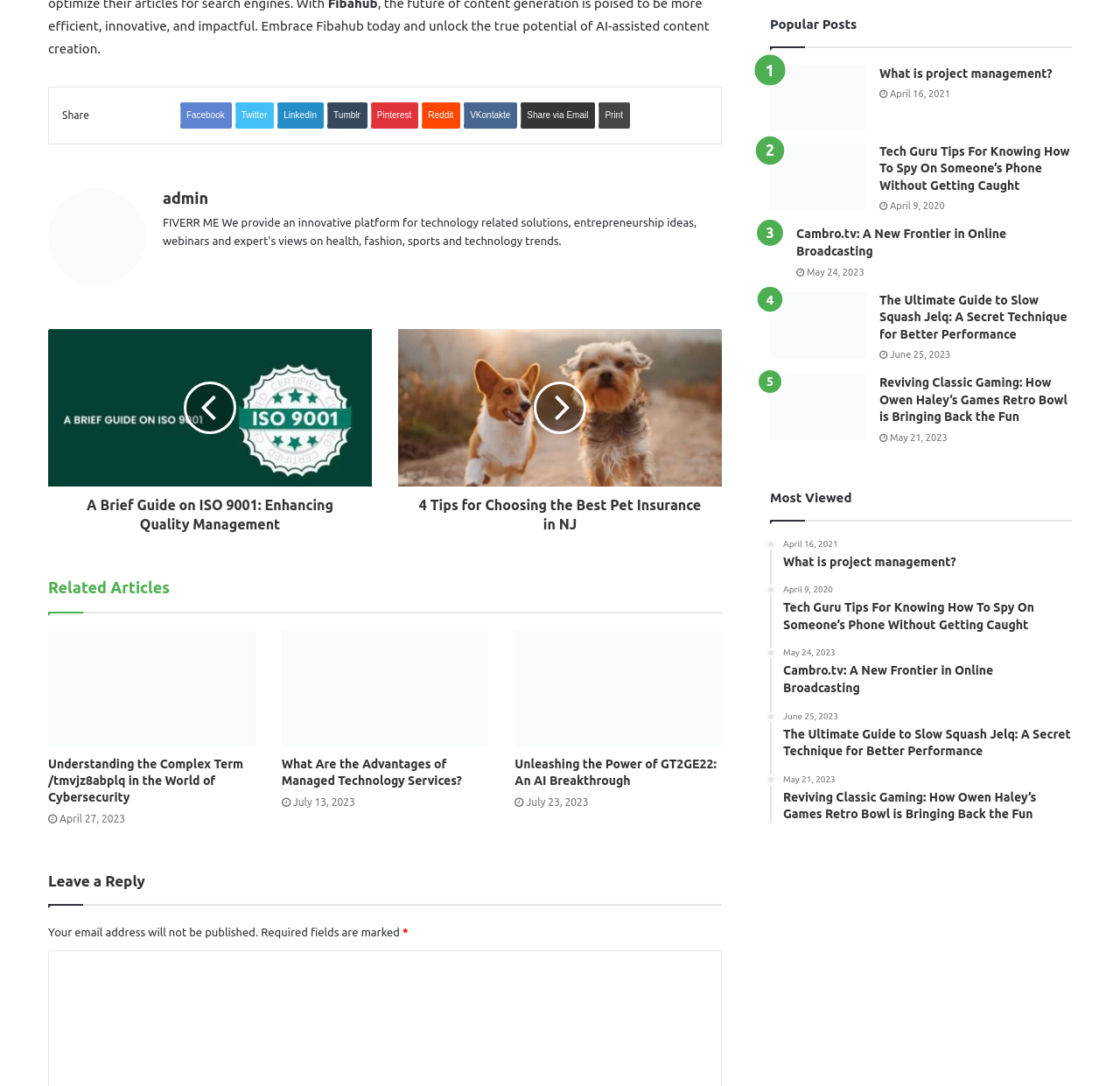Find the bounding box coordinates of the clickable element required to execute the following instruction: "Read A Brief Guide on ISO 9001: Enhancing Quality Management". Provide the coordinates as four float numbers between 0 and 1, i.e., [left, top, right, bottom].

[0.043, 0.448, 0.332, 0.492]